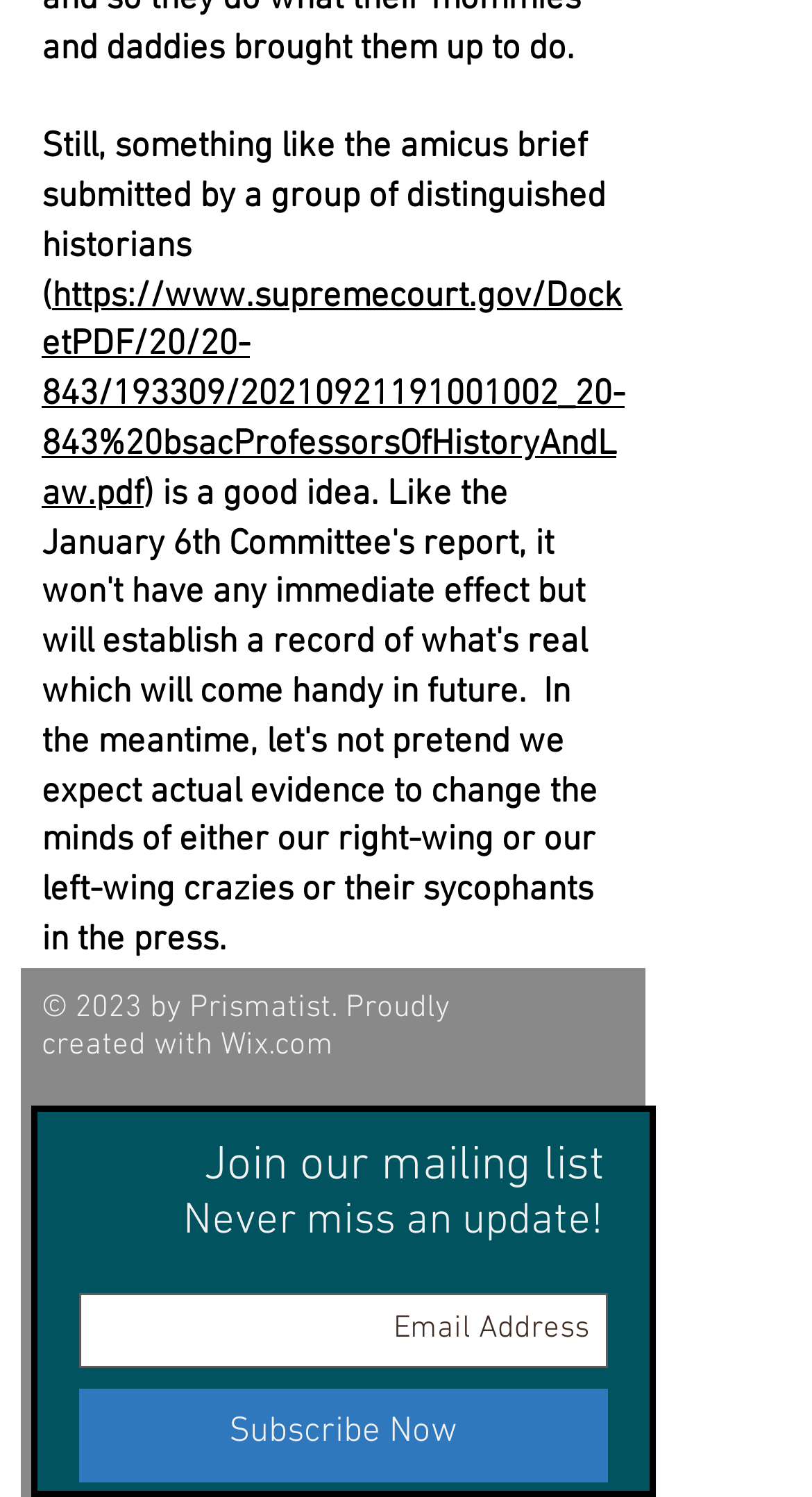Using the provided element description, identify the bounding box coordinates as (top-left x, top-left y, bottom-right x, bottom-right y). Ensure all values are between 0 and 1. Description: aria-label="Email Address" name="email" placeholder="Email Address"

[0.097, 0.863, 0.749, 0.913]